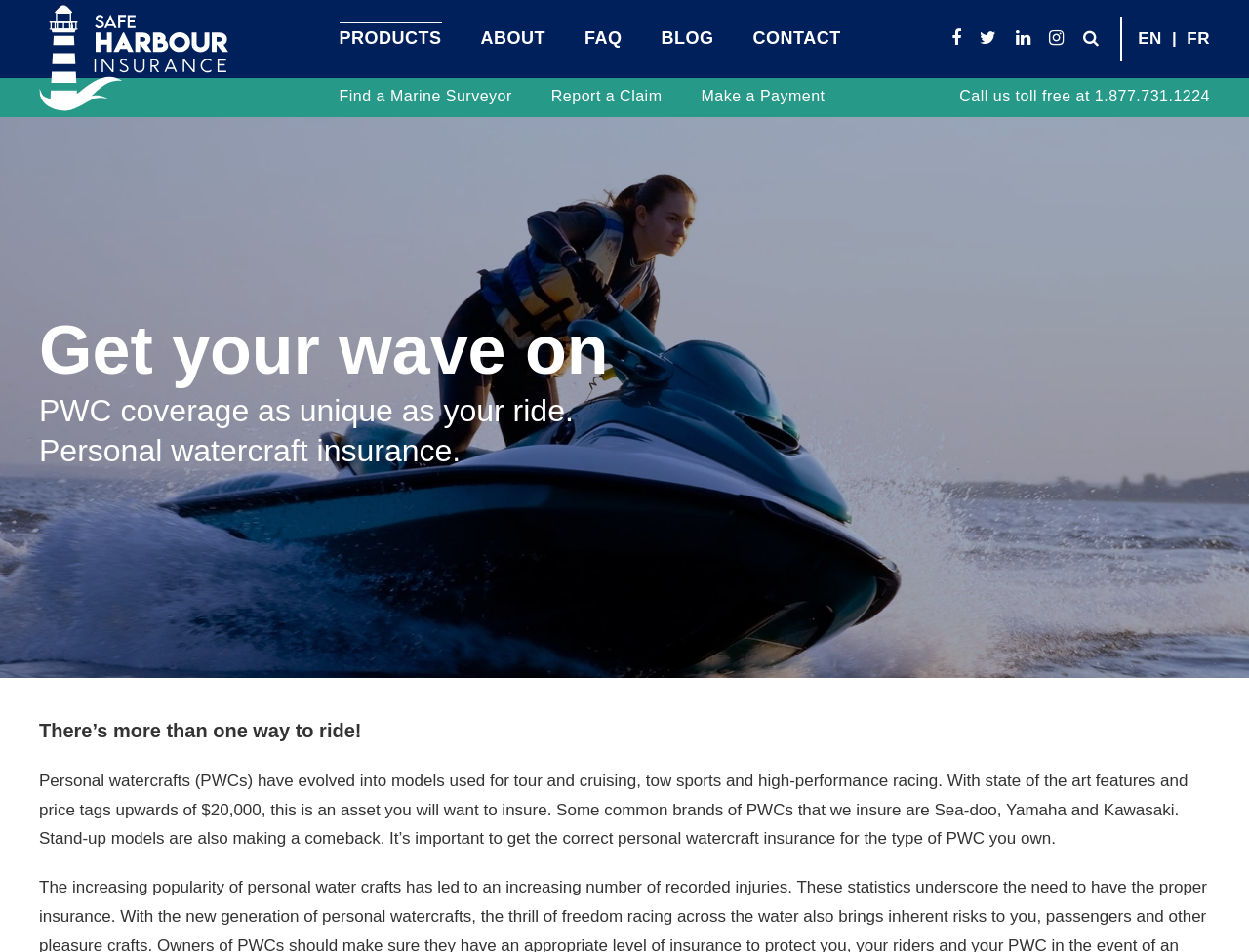Please respond in a single word or phrase: 
What is the phone number to call?

1.877.731.1224